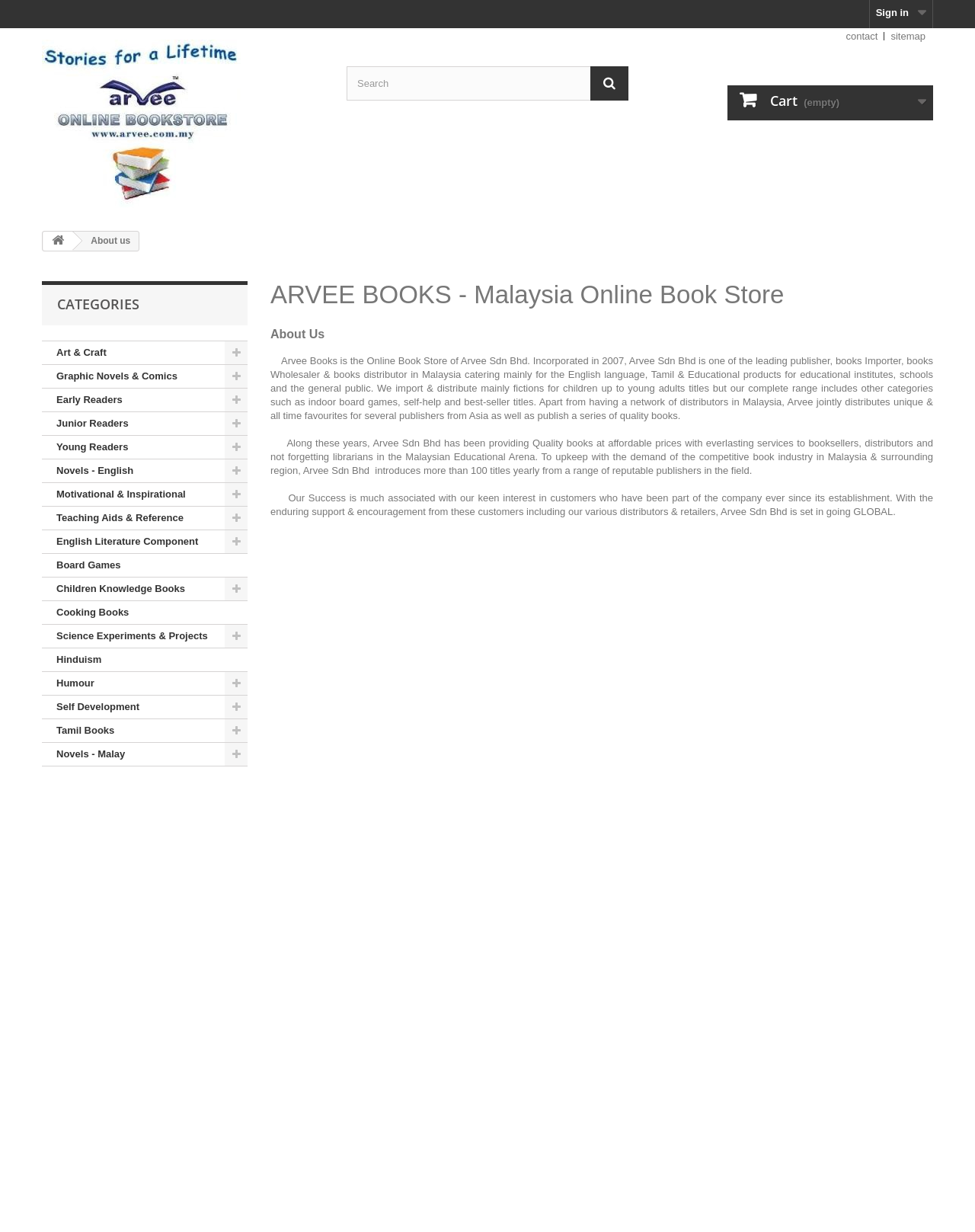What is the name of the online book store?
Using the details from the image, give an elaborate explanation to answer the question.

The name of the online book store can be found in the heading 'ARVEE BOOKS - Malaysia Online Book Store' which is located at the top of the webpage, indicating that the website is an online book store called Arvee Books.